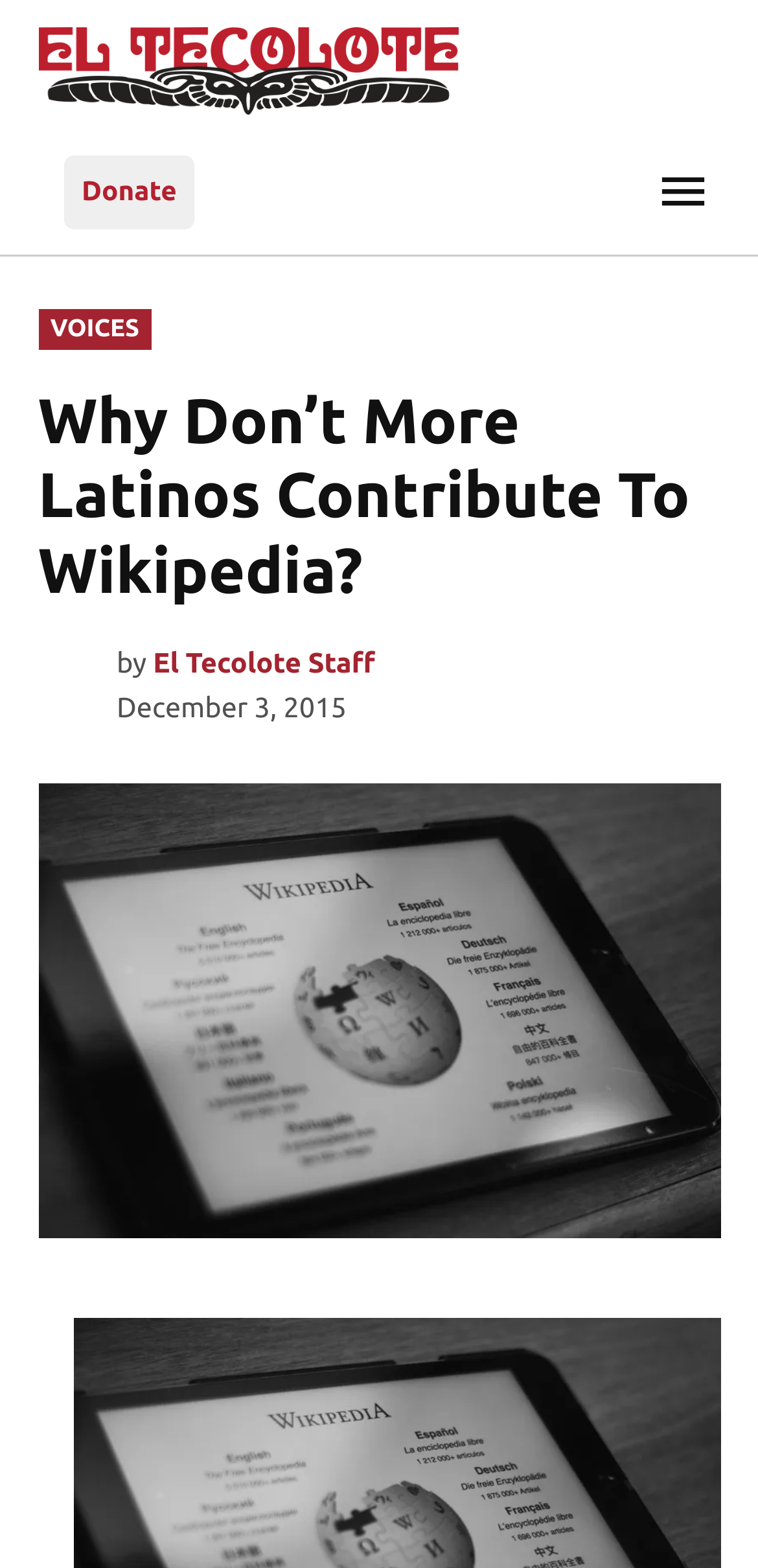Create a full and detailed caption for the entire webpage.

The webpage is an article titled "Why Don’t More Latinos Contribute To Wikipedia?" from El Tecolote. At the top left, there is a link to El Tecolote, accompanied by an image with the same name. To the right of this link, there is a "Donate" link. On the top right, there is a "Menu" button.

Below the top section, there is a header area that spans the entire width of the page. Within this header, there is a "POSTED IN" label, followed by a "VOICES" link. The main title of the article, "Why Don’t More Latinos Contribute To Wikipedia?", is a large heading that takes up most of the header area. Below the title, there is a byline that reads "by El Tecolote Staff" and a timestamp indicating the article was published on December 3, 2015.

The main content of the article is not explicitly described in the accessibility tree, but it is likely to be located below the header area, taking up most of the page's content area. There is a large figure or image that spans the entire width of the page, located below the header area, which may be an illustration or a graphic related to the article's topic.